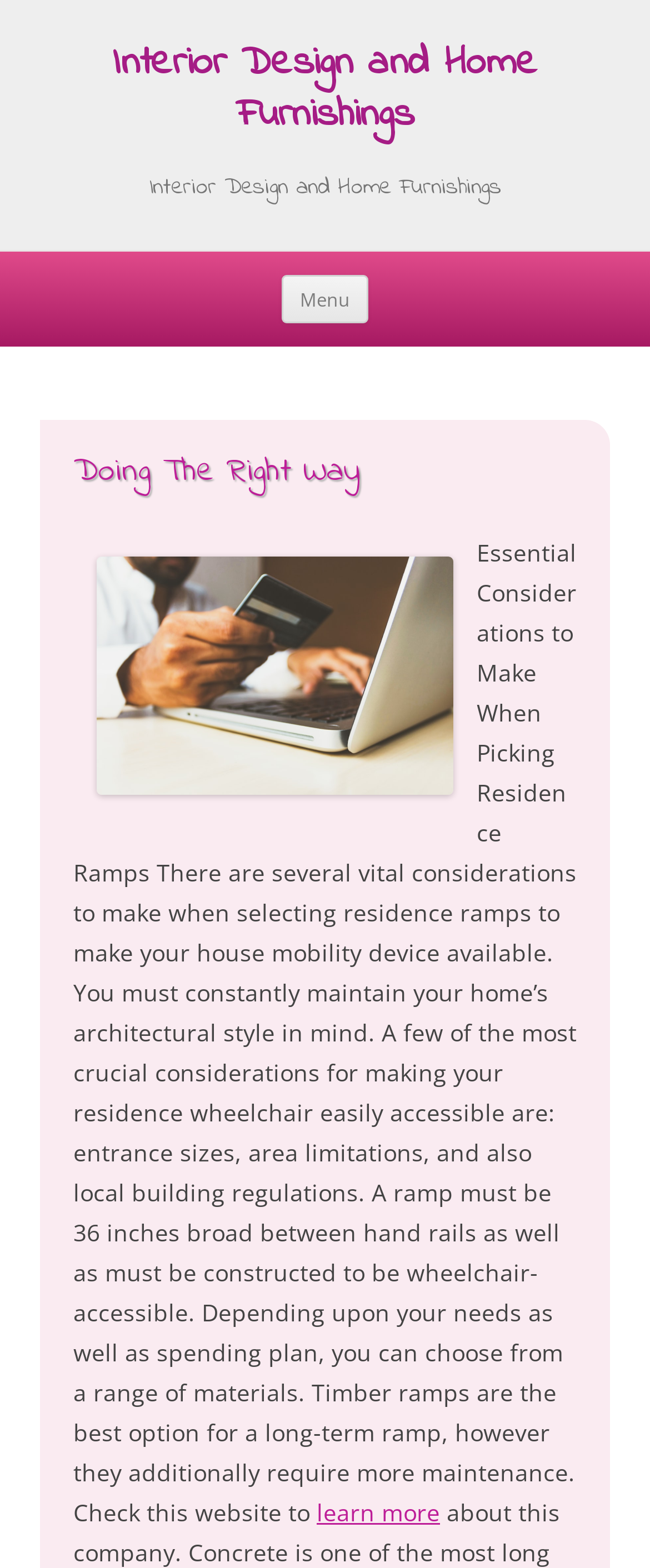Provide a brief response using a word or short phrase to this question:
What is the purpose of the residence ramps?

Make house mobility device accessible